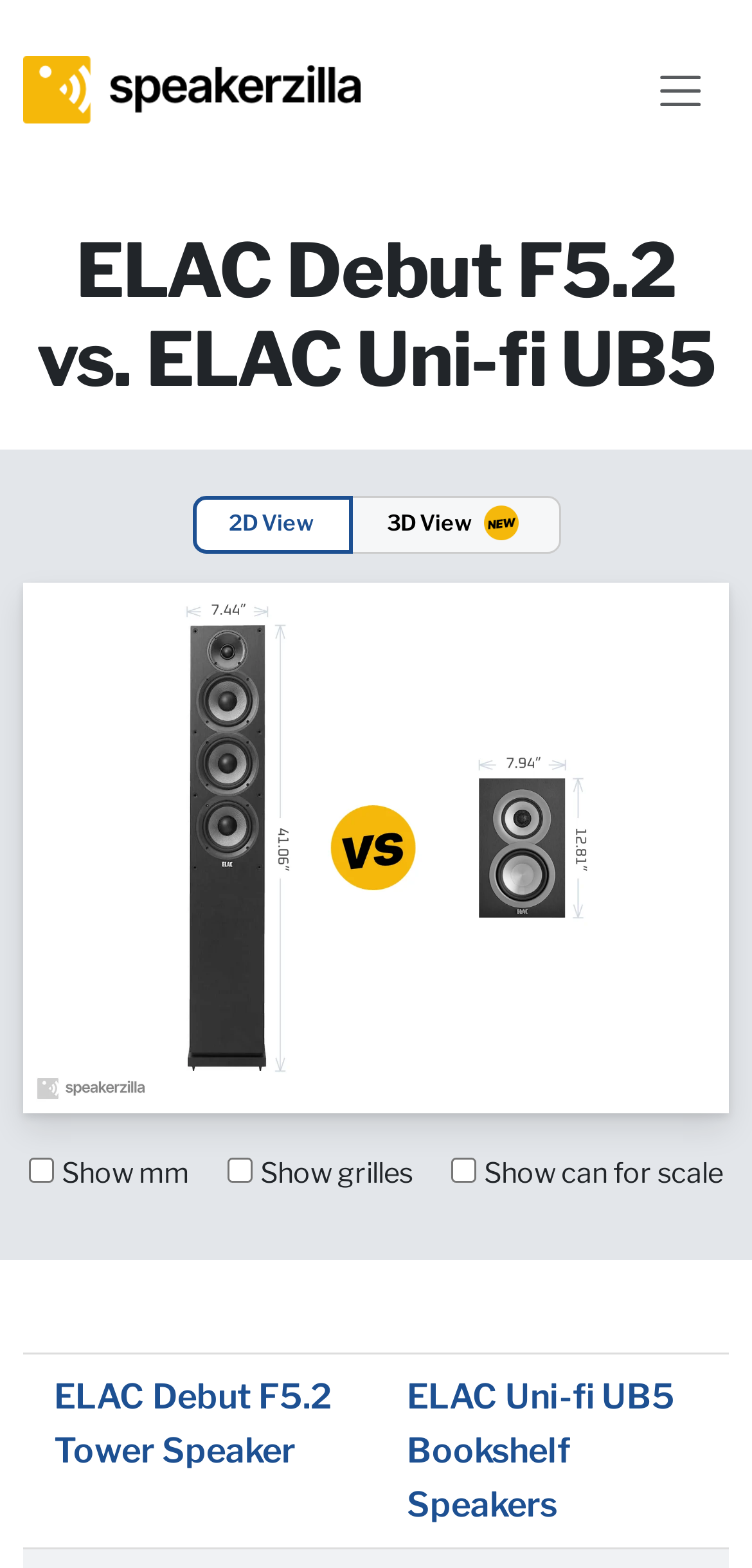Provide an in-depth caption for the contents of the webpage.

This webpage is a comparison guide for ELAC Debut F5.2 and Uni-fi UB5 speakers. At the top left corner, there is a SpeakerZilla logo, which is an image with a link. Next to it, on the top right corner, there is a toggle navigation button. 

Below the logo, there is a heading that reads "ELAC Debut F5.2 vs. ELAC Uni-fi UB5" which spans across the entire width of the page. 

Under the heading, there are two links, "2D View" and "3D View NEW", with the latter having a "NEW" icon next to it. These links are positioned side by side, with "2D View" on the left and "3D View NEW" on the right.

Below these links, there is a large image comparing the ELAC Debut F5.2 Tower Speaker and the ELAC Uni-fi UB5 Bookshelf Speakers. 

Under the image, there are three checkboxes, "Show mm", "Show grilles", and "Show can for scale", which are aligned horizontally and positioned at the bottom left corner of the page.

At the very bottom of the page, there is a row with two grid cells, each containing a link to the respective speaker models, ELAC Debut F5.2 Tower Speaker and ELAC Uni-fi UB5 Bookshelf Speakers. These links are positioned side by side, with the ELAC Debut F5.2 link on the left and the ELAC Uni-fi UB5 link on the right.